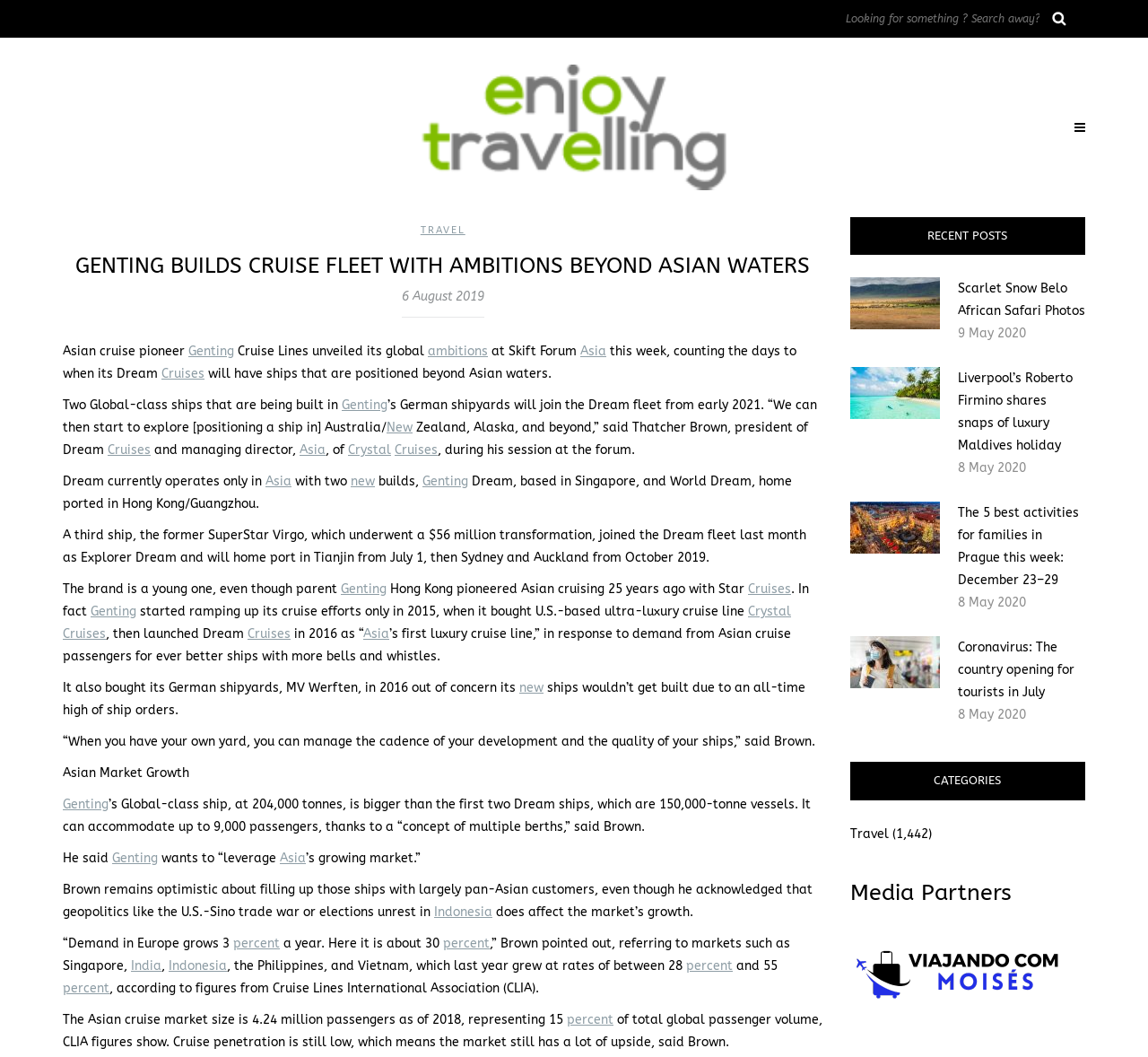Please specify the bounding box coordinates of the area that should be clicked to accomplish the following instruction: "Search for something". The coordinates should consist of four float numbers between 0 and 1, i.e., [left, top, right, bottom].

[0.737, 0.0, 0.934, 0.036]